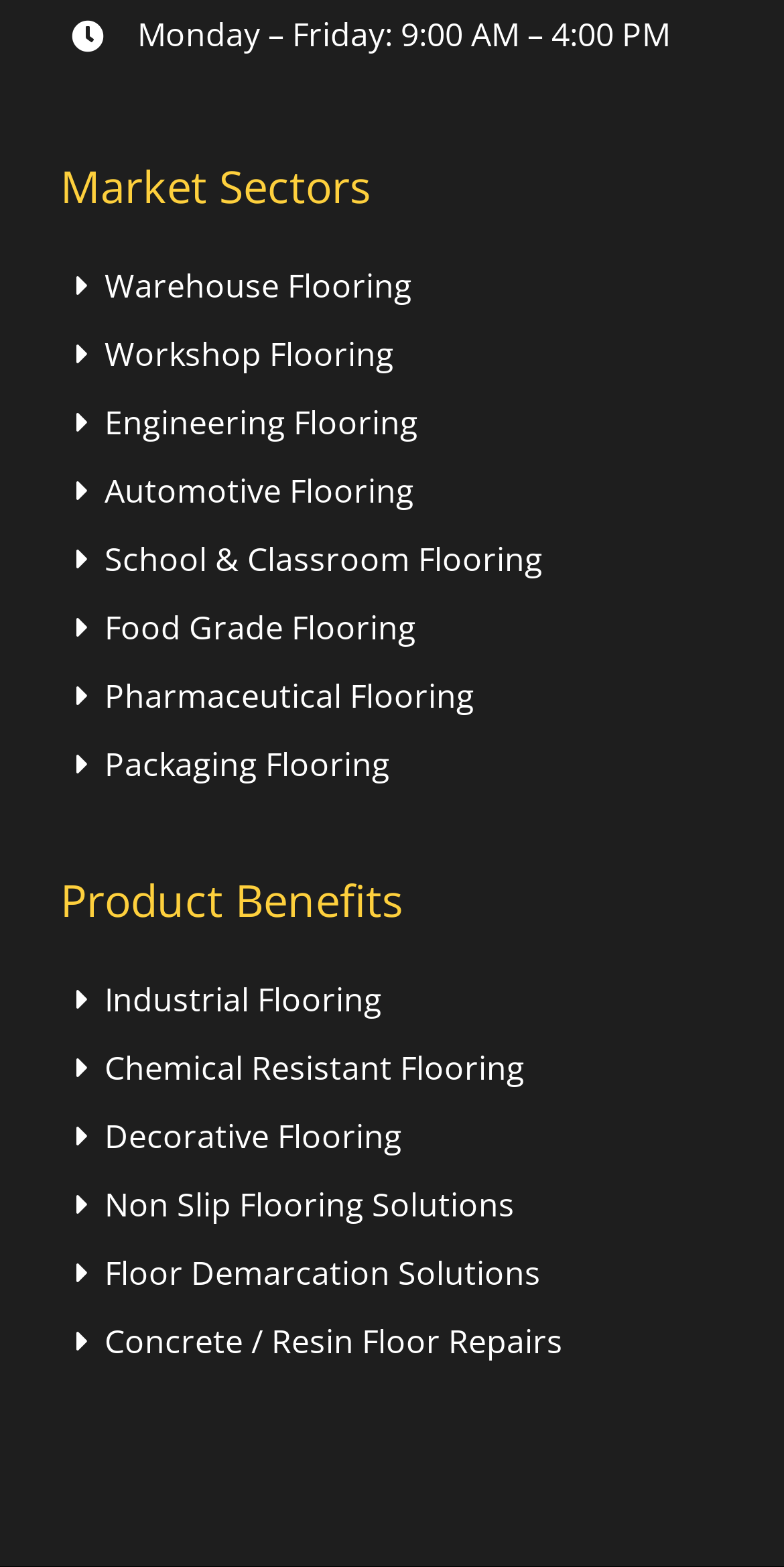What are the operating hours?
By examining the image, provide a one-word or phrase answer.

Monday – Friday: 9:00 AM – 4:00 PM